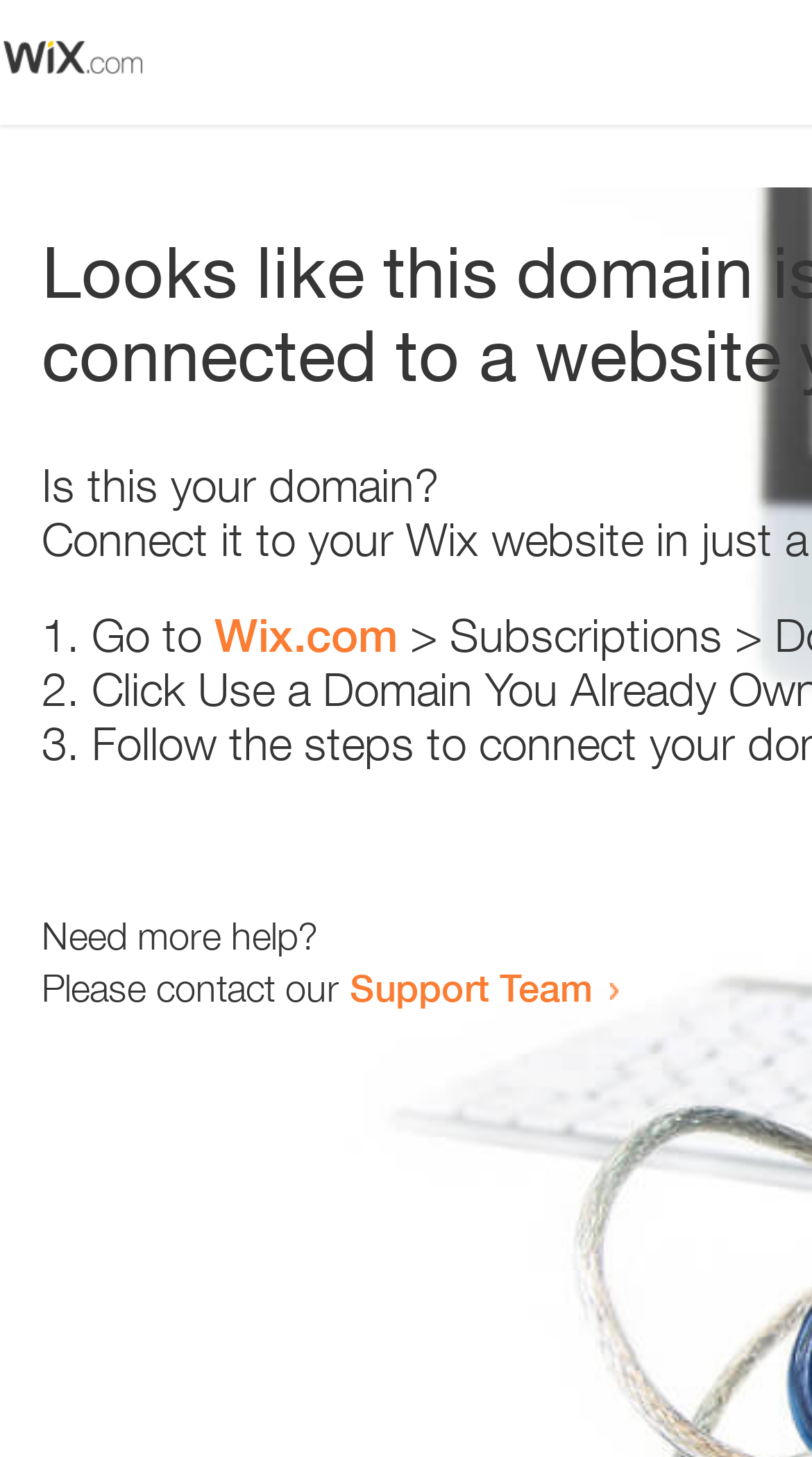How many text elements are present?
Using the image provided, answer with just one word or phrase.

5